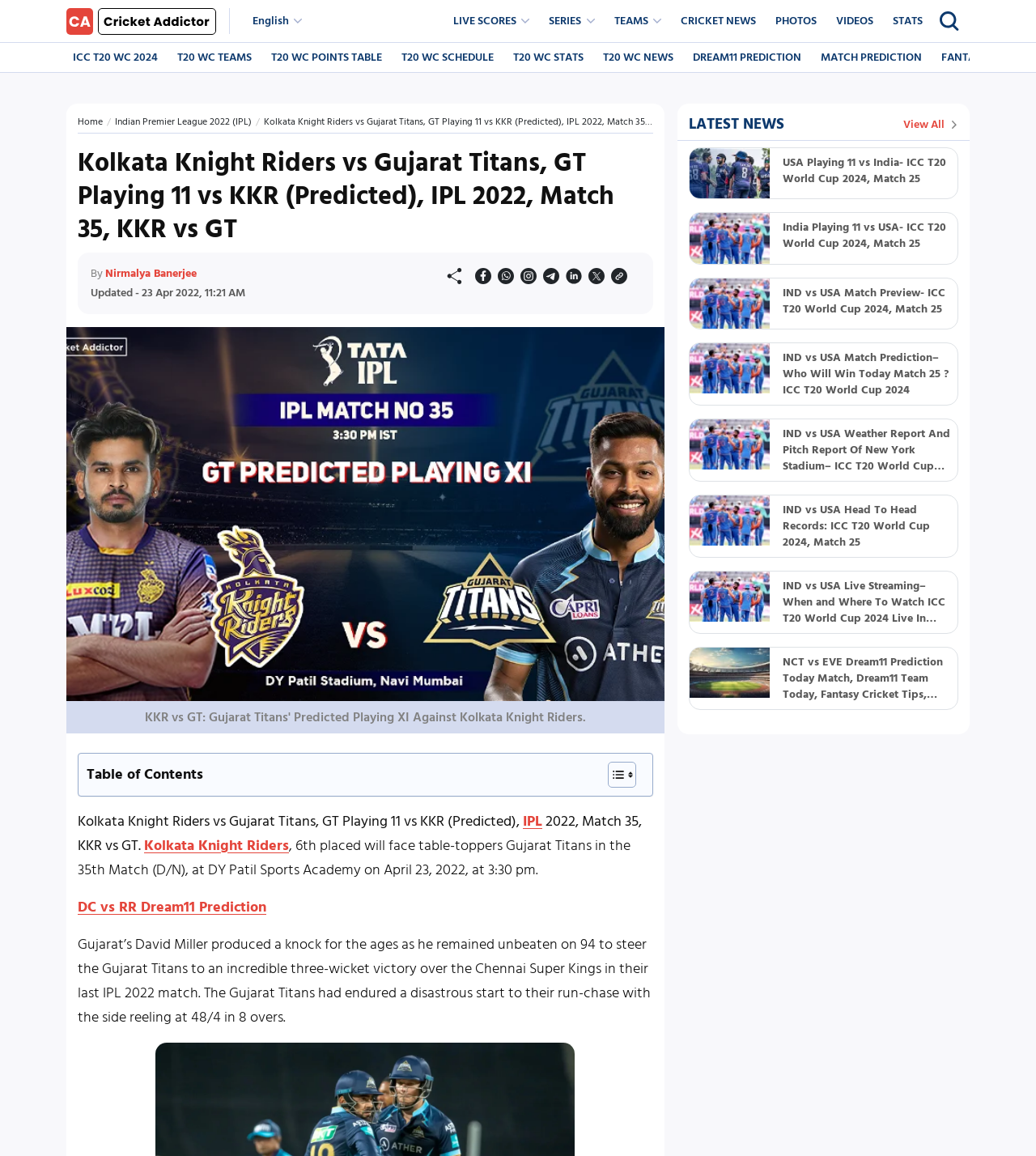Write an extensive caption that covers every aspect of the webpage.

This webpage is about cricket news, specifically focusing on the Indian Premier League (IPL) 2022 and the ICC T20 World Cup 2024. At the top, there is a logo and a navigation menu with buttons for "LIVE SCORES", "SERIES", "TEAMS", and links to "CRICKET NEWS", "PHOTOS", "VIDEOS", and "STATS". 

Below the navigation menu, there is a section with links to various cricket-related topics, including the ICC T20 WC 2024, T20 WC teams, points table, schedule, stats, and news. 

The main content of the page is an article about the IPL 2022 match between Kolkata Knight Riders and Gujarat Titans, with a predicted playing 11 for Gujarat Titans. The article includes a heading, a brief summary, and a table of contents. There are also several images and a figcaption related to the article.

On the right side of the page, there is a section with the latest news, including several article previews with headings, links, and images. These articles appear to be related to the ICC T20 World Cup 2024, with topics such as team predictions, match previews, and weather reports.

Overall, the webpage is a cricket news portal with a focus on the IPL 2022 and the ICC T20 World Cup 2024, providing various articles, news, and information related to these events.